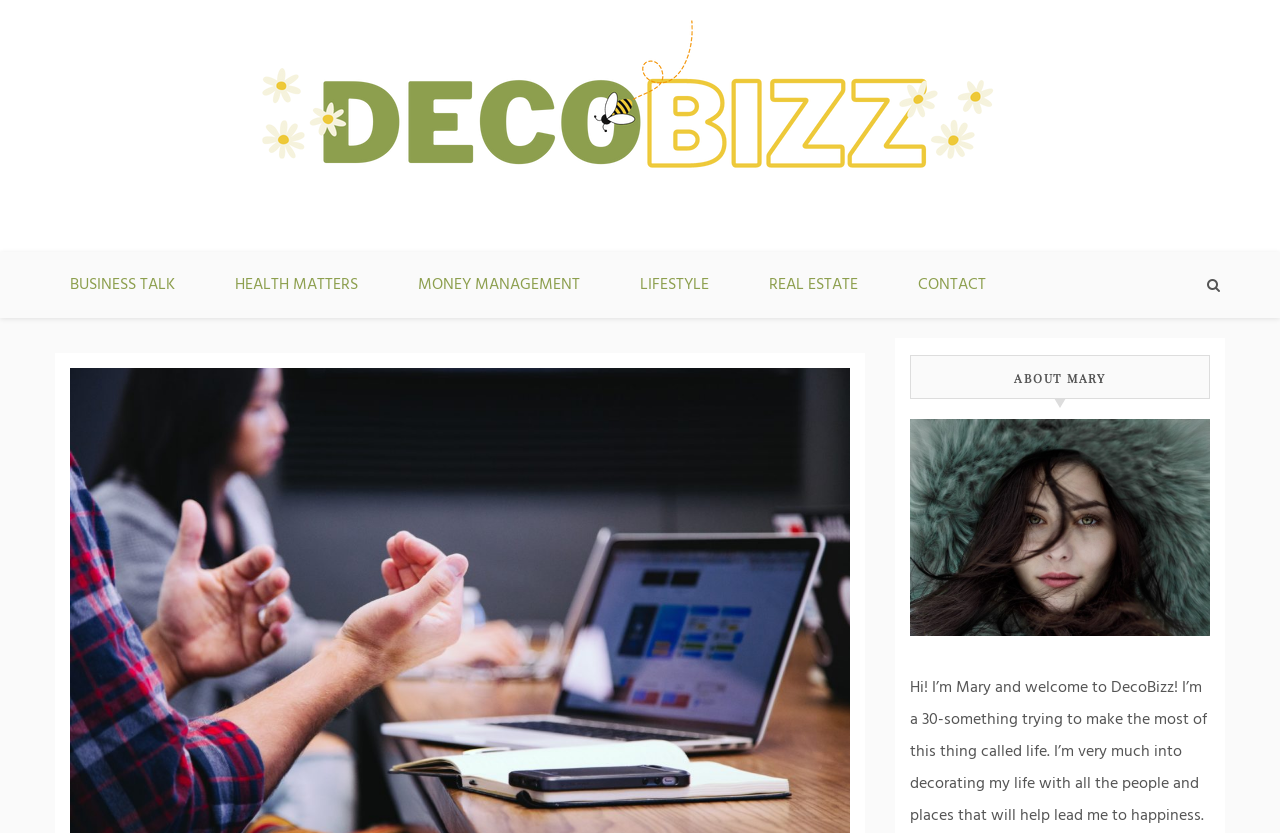Find the bounding box coordinates for the UI element that matches this description: "< DailyDogo 86 🐶".

None